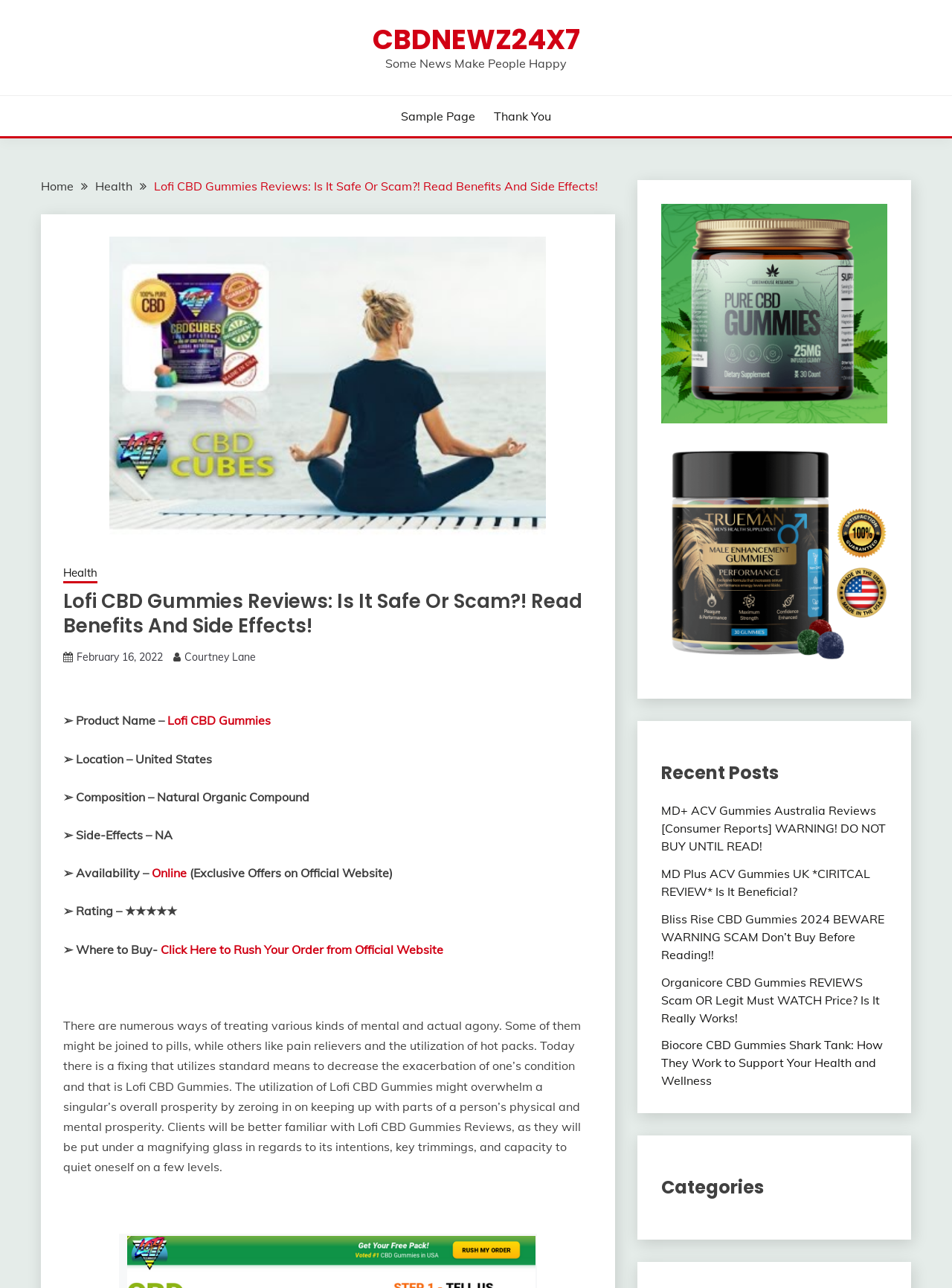Where can I buy the product?
Answer the question with as much detail as possible.

I found the answer by looking at the static text '➢ Availability –' and the link 'Online' which is part of the product information section.